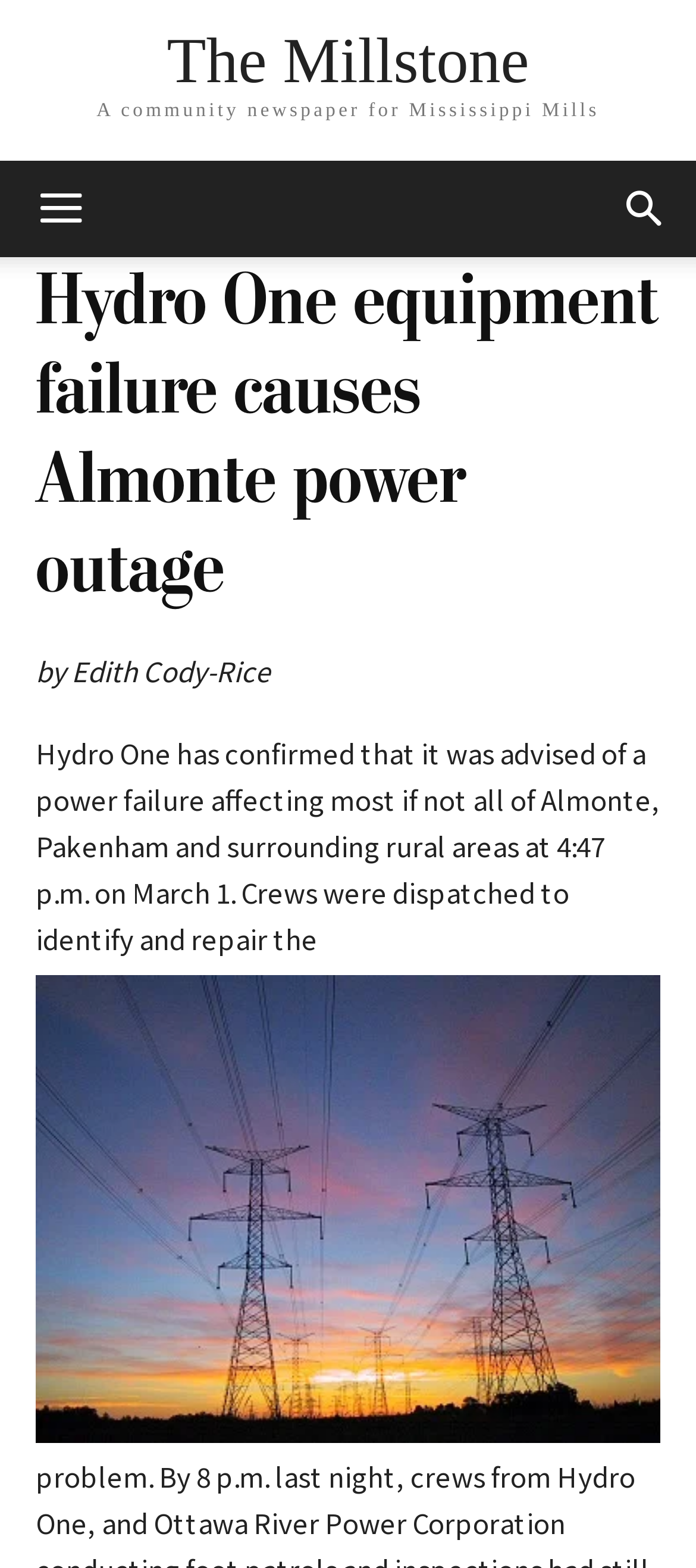Based on the image, provide a detailed response to the question:
What is the date of the power failure?

I found the date of the power failure by reading the text 'Hydro One has confirmed that it was advised of a power failure affecting most if not all of Almonte, Pakenham and surrounding rural areas at 4:47 p.m. on March 1.' which is located in the main content of the article.